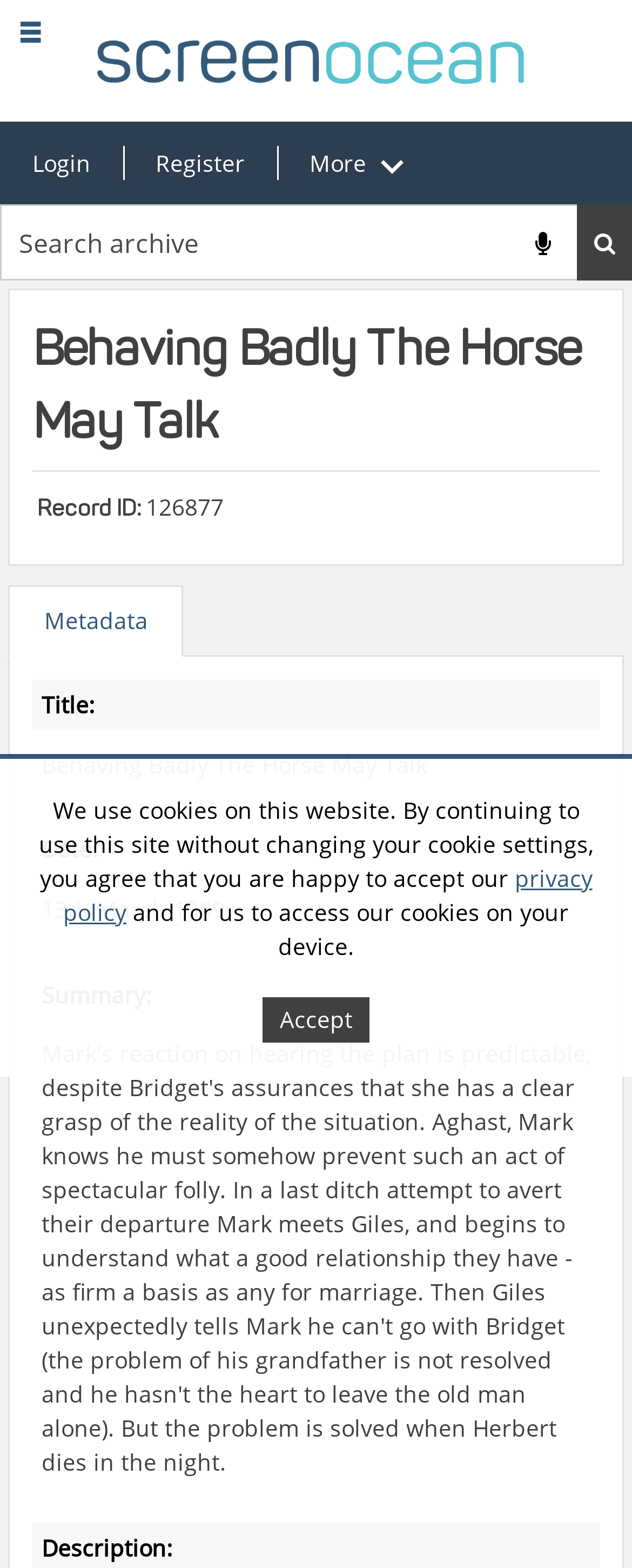Determine the bounding box coordinates of the clickable element to complete this instruction: "View metadata". Provide the coordinates in the format of four float numbers between 0 and 1, [left, top, right, bottom].

[0.013, 0.373, 0.29, 0.419]